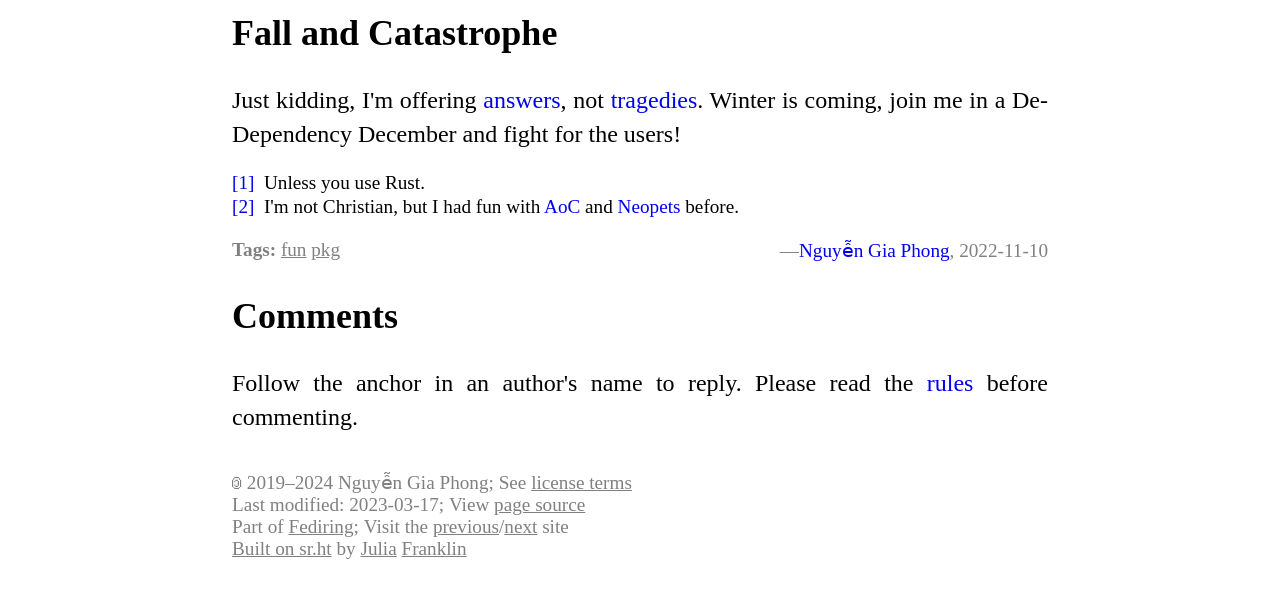Give a concise answer of one word or phrase to the question: 
What is the last modified date of the webpage?

2023-03-17